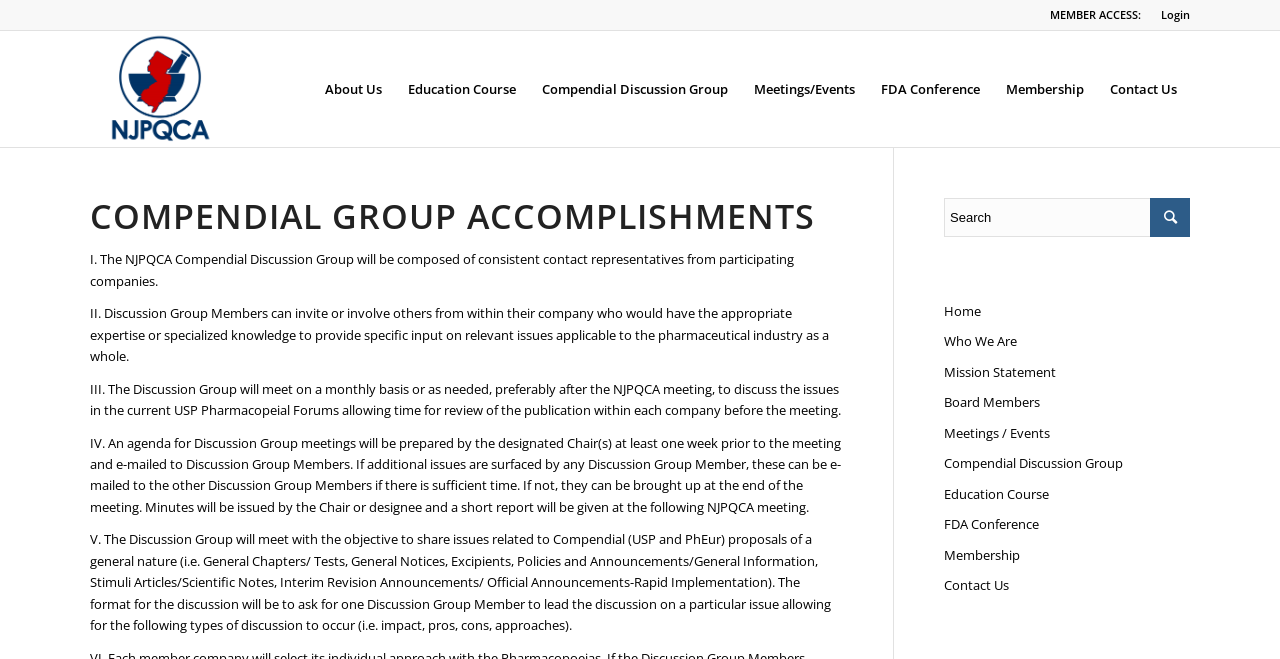Find the UI element described as: "Membership" and predict its bounding box coordinates. Ensure the coordinates are four float numbers between 0 and 1, [left, top, right, bottom].

[0.776, 0.047, 0.857, 0.223]